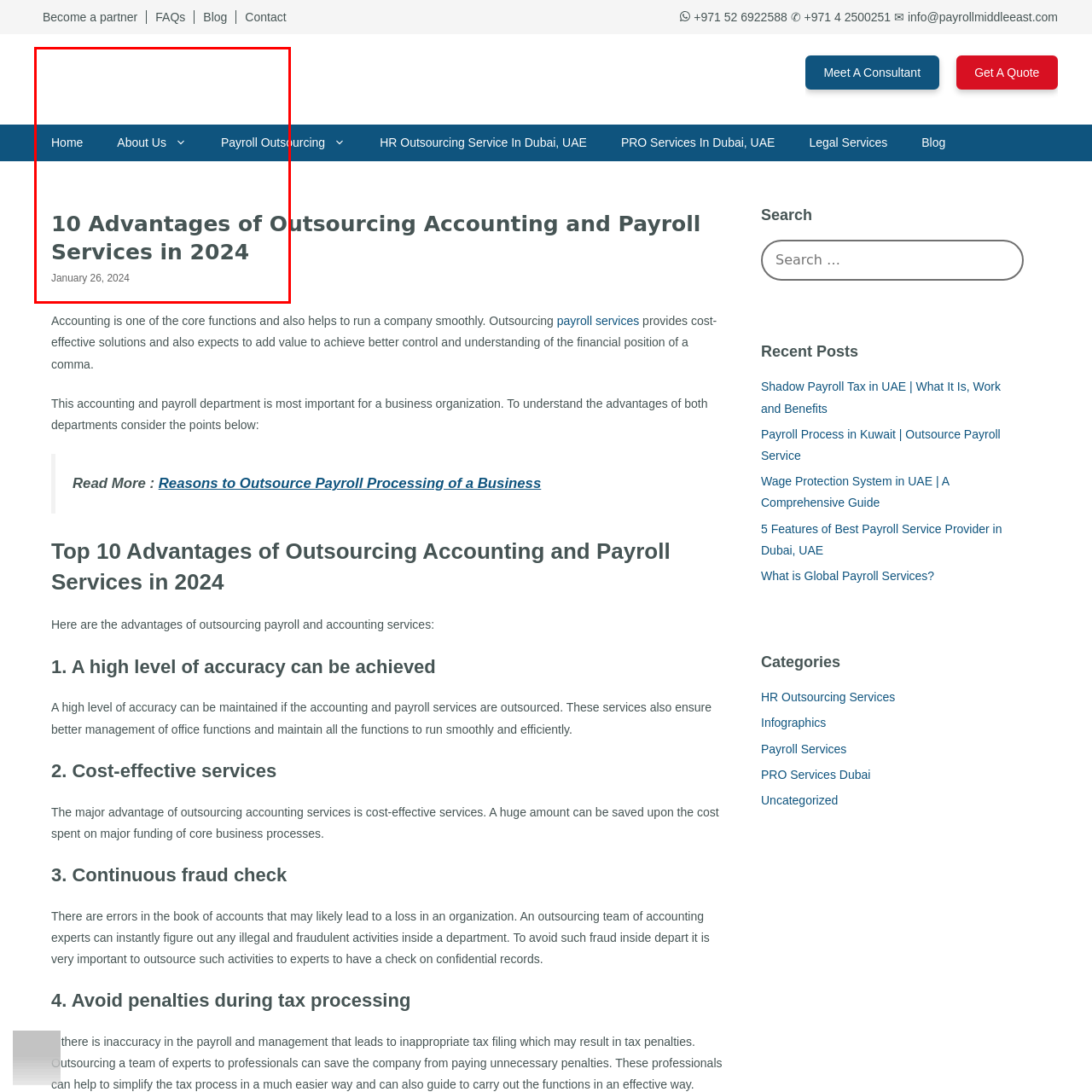Please review the image enclosed by the red bounding box and give a detailed answer to the following question, utilizing the information from the visual: What type of setting does the webpage suggest?

The overall layout and design of the webpage suggest a professional setting, which is likely targeted at businesses considering outsourcing accounting and payroll services. The webpage's tone and language also convey a sense of professionalism.